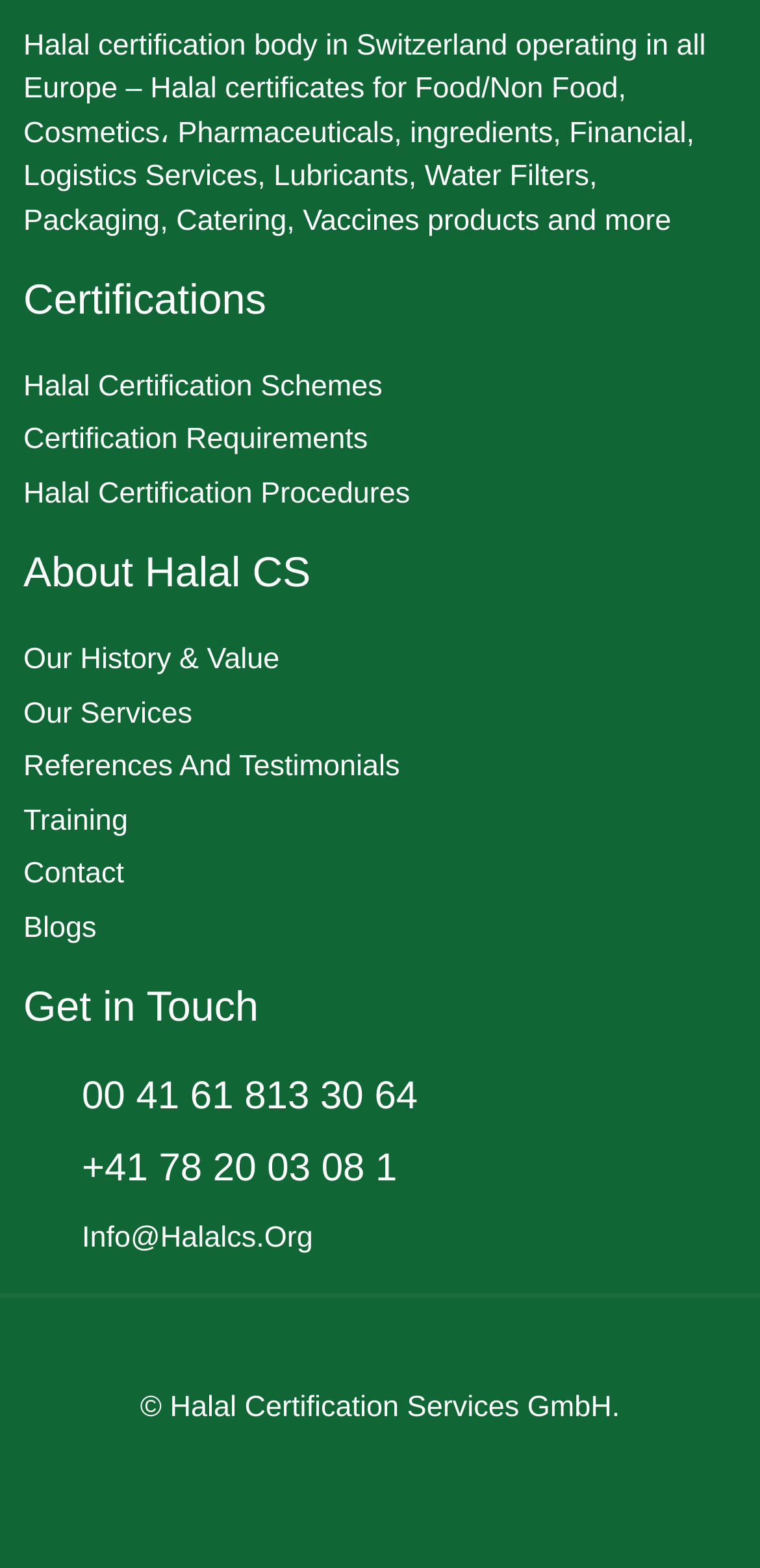How many links are under the 'About Halal CS' heading?
Using the image, elaborate on the answer with as much detail as possible.

Under the 'About Halal CS' heading, there are four links: 'Our History & Value', 'Our Services', 'References And Testimonials', and 'Training'.